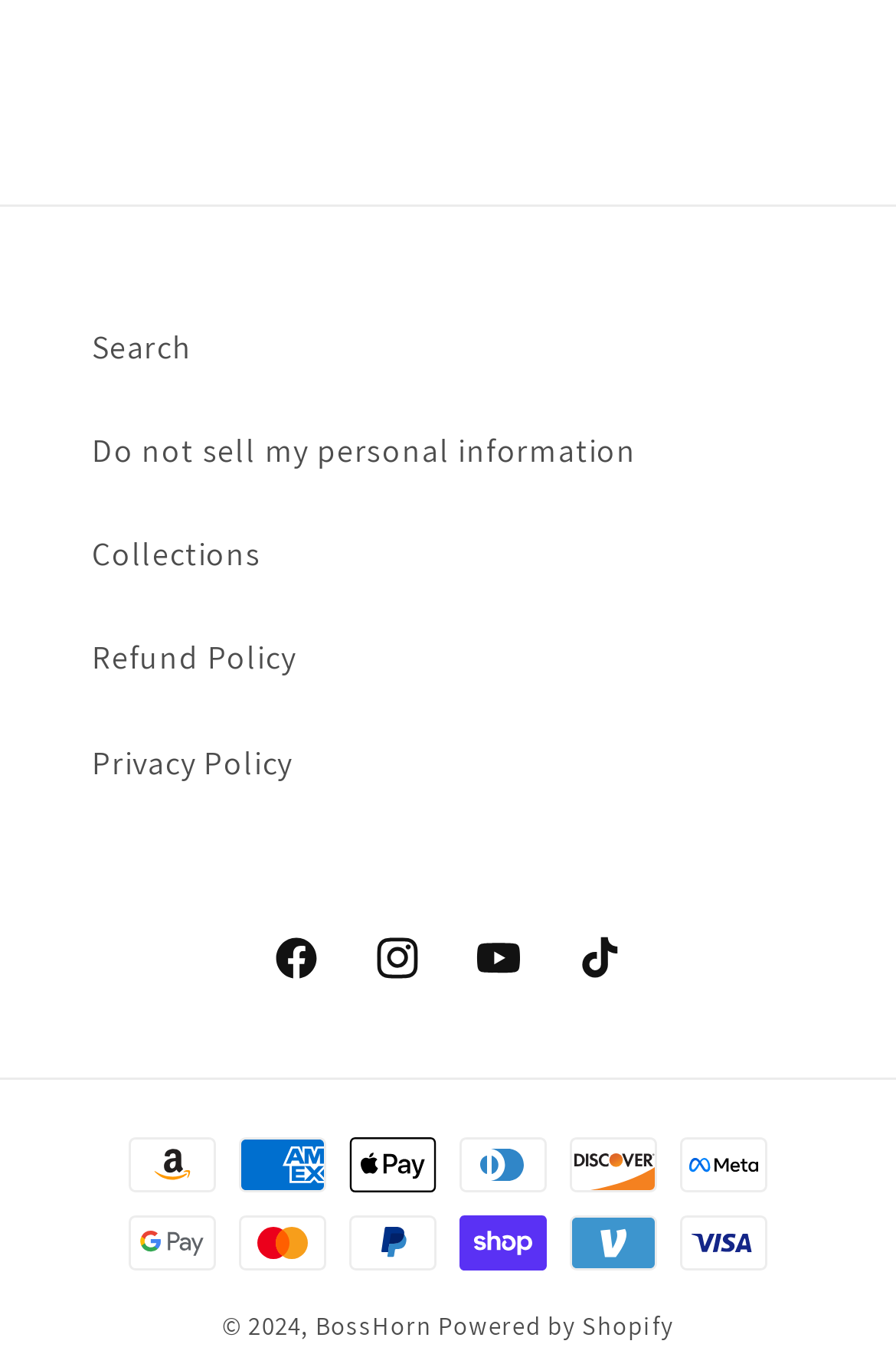Locate the bounding box coordinates of the element I should click to achieve the following instruction: "View payment methods".

[0.087, 0.82, 0.236, 0.897]